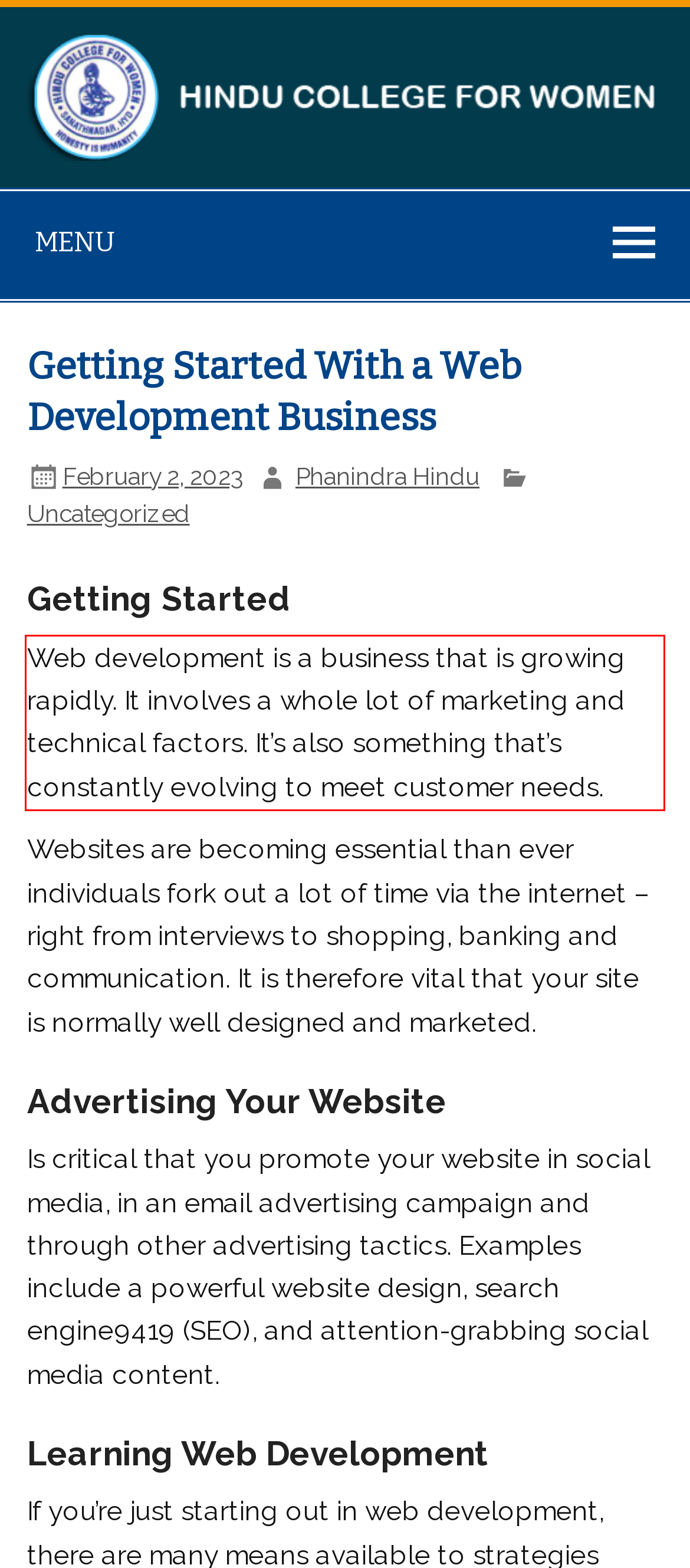You have a screenshot of a webpage where a UI element is enclosed in a red rectangle. Perform OCR to capture the text inside this red rectangle.

Web development is a business that is growing rapidly. It involves a whole lot of marketing and technical factors. It’s also something that’s constantly evolving to meet customer needs.